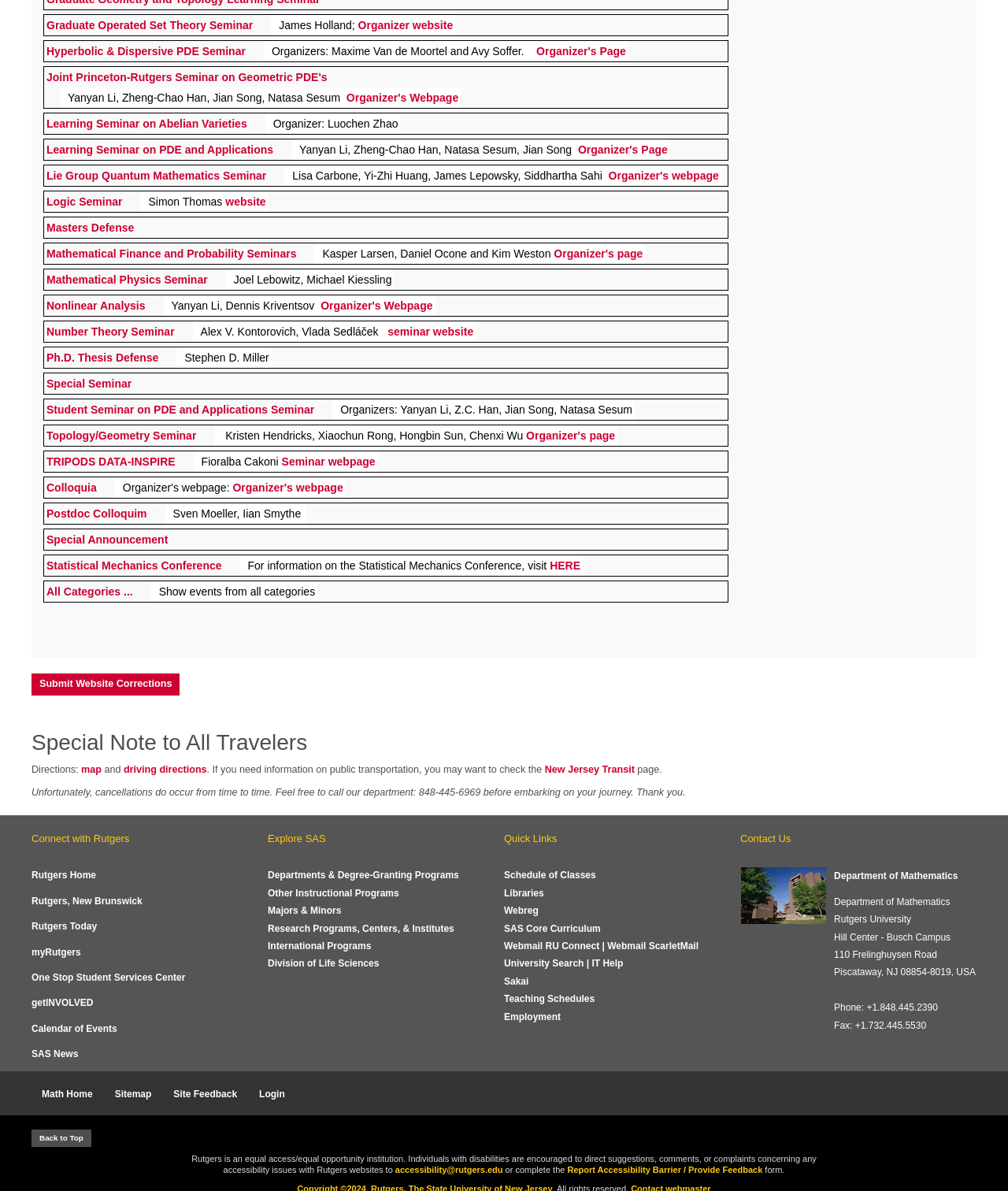Identify the bounding box coordinates for the UI element that matches this description: "Webmail RU Connect |".

[0.5, 0.787, 0.6, 0.802]